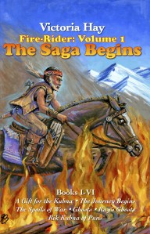Provide a one-word or short-phrase answer to the question:
What is the warrior riding in the illustration?

A horse